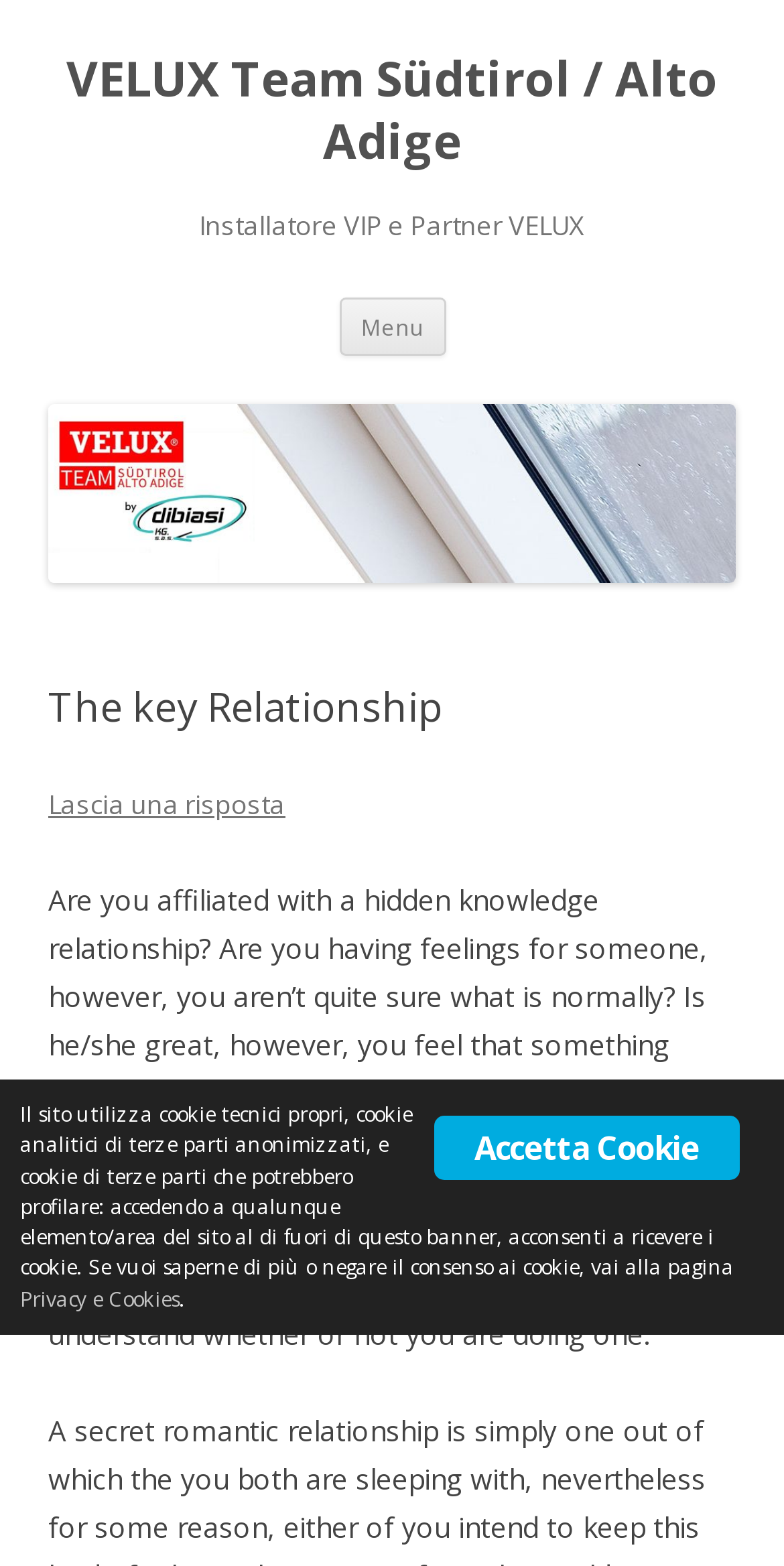Create a detailed summary of the webpage's content and design.

The webpage appears to be a blog or article page focused on relationships. At the top, there is a heading that reads "VELUX Team Südtirol / Alto Adige" which is also a link. Below this, there is another heading that says "Installatore VIP e Partner VELUX". 

To the right of these headings, there is a button labeled "Menu" and a link that says "Vai al contenuto". 

Further down, there is an image with the same title as the first heading, "VELUX Team Südtirol / Alto Adige". Above this image, there is a header section with a heading that reads "The key Relationship". 

Below the image, there is a block of text that discusses the concept of a hidden knowledge relationship, asking questions about whether one is in such a relationship and what it might entail. 

At the bottom of the page, there are several links and text blocks related to cookies and privacy. There is a link to "Accetta Cookie" and a text block explaining the use of cookies on the site. There are also links to "Privacy e Cookies" and "Più informazioni" (More information).